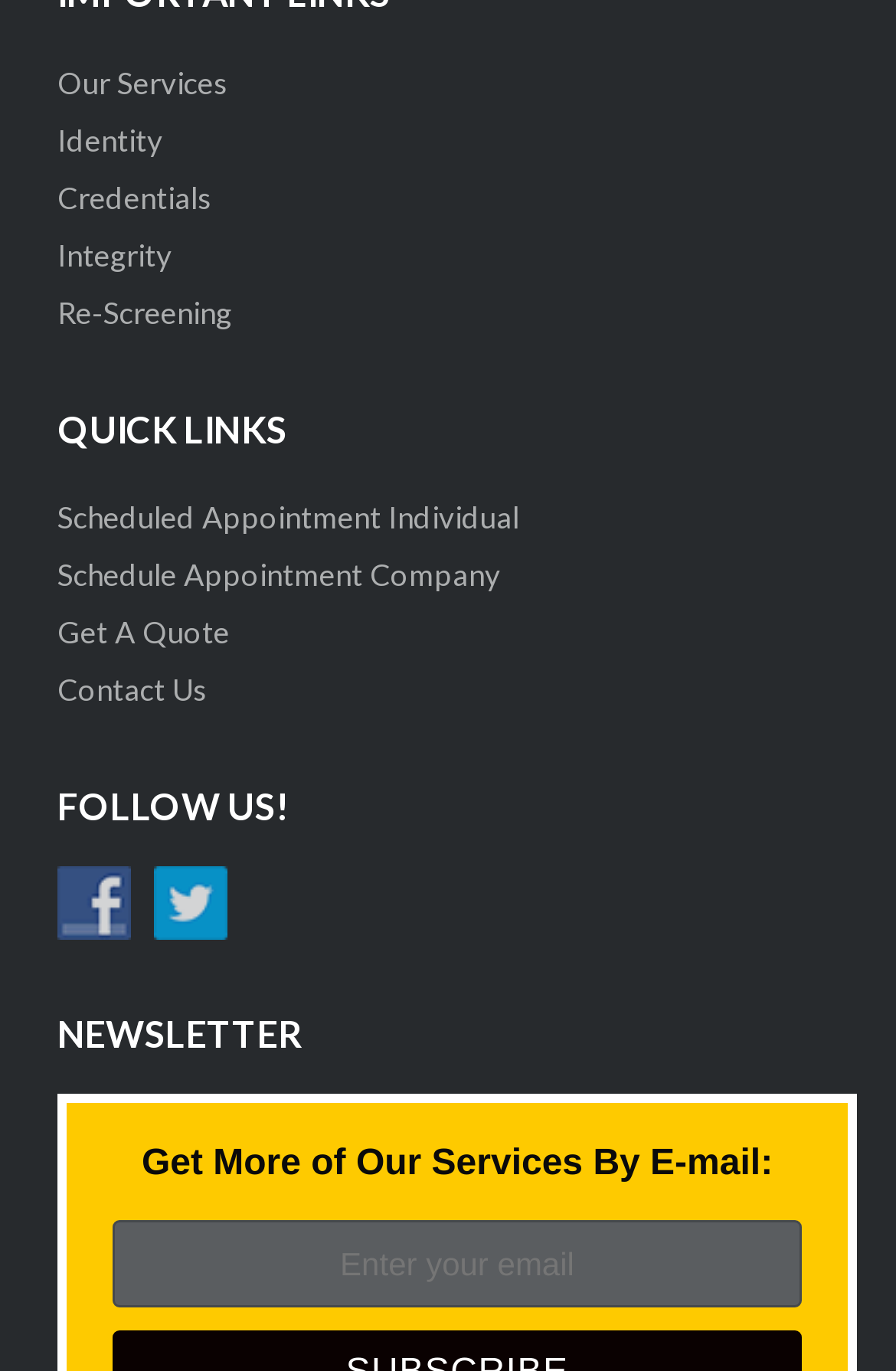What is the purpose of the newsletter section?
Using the visual information, reply with a single word or short phrase.

Get services by email